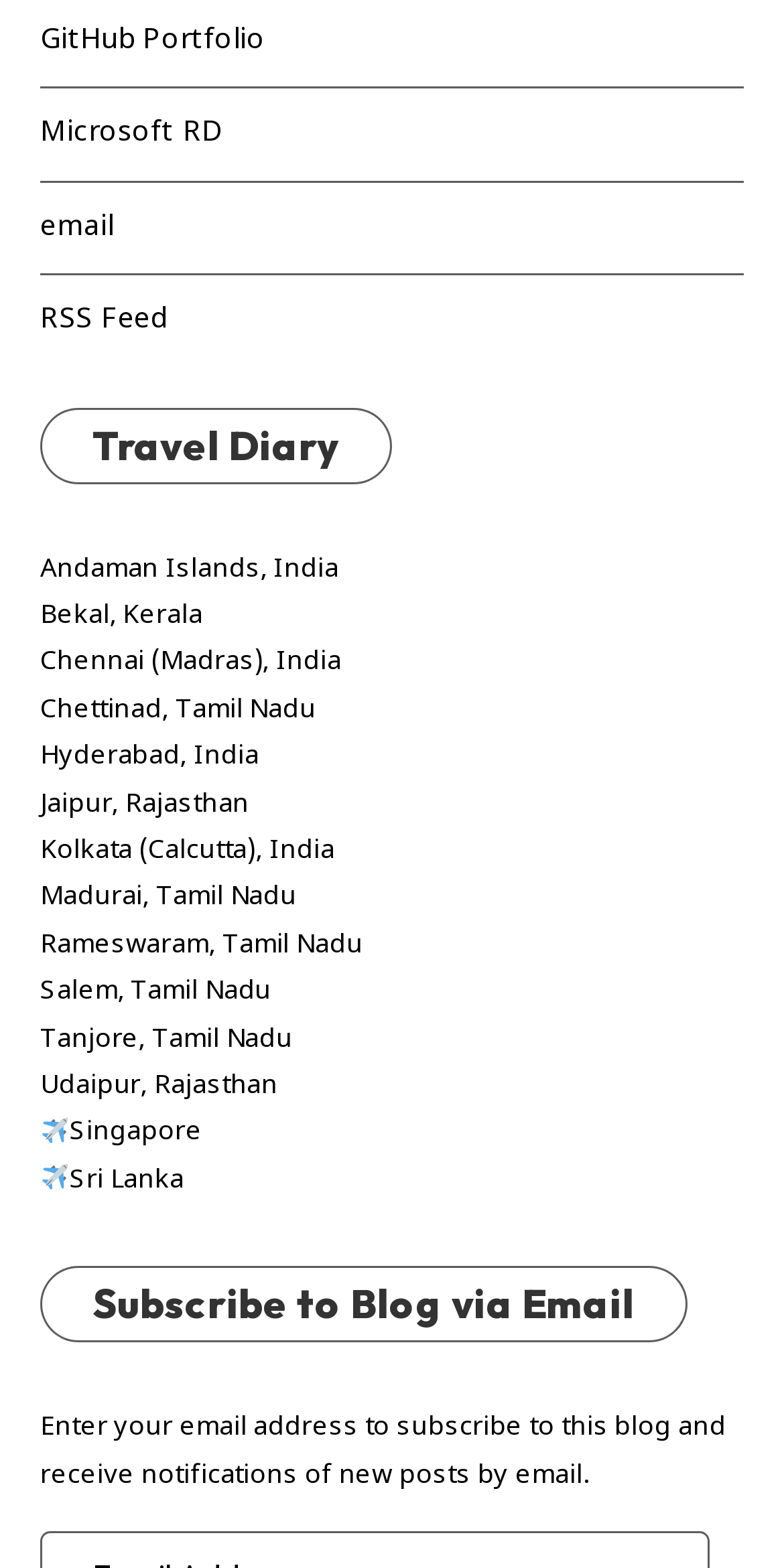What are the three links at the top of the page?
Could you answer the question in a detailed manner, providing as much information as possible?

I looked at the top of the page and found three links: 'GitHub Portfolio', 'Microsoft RD', and 'email'.